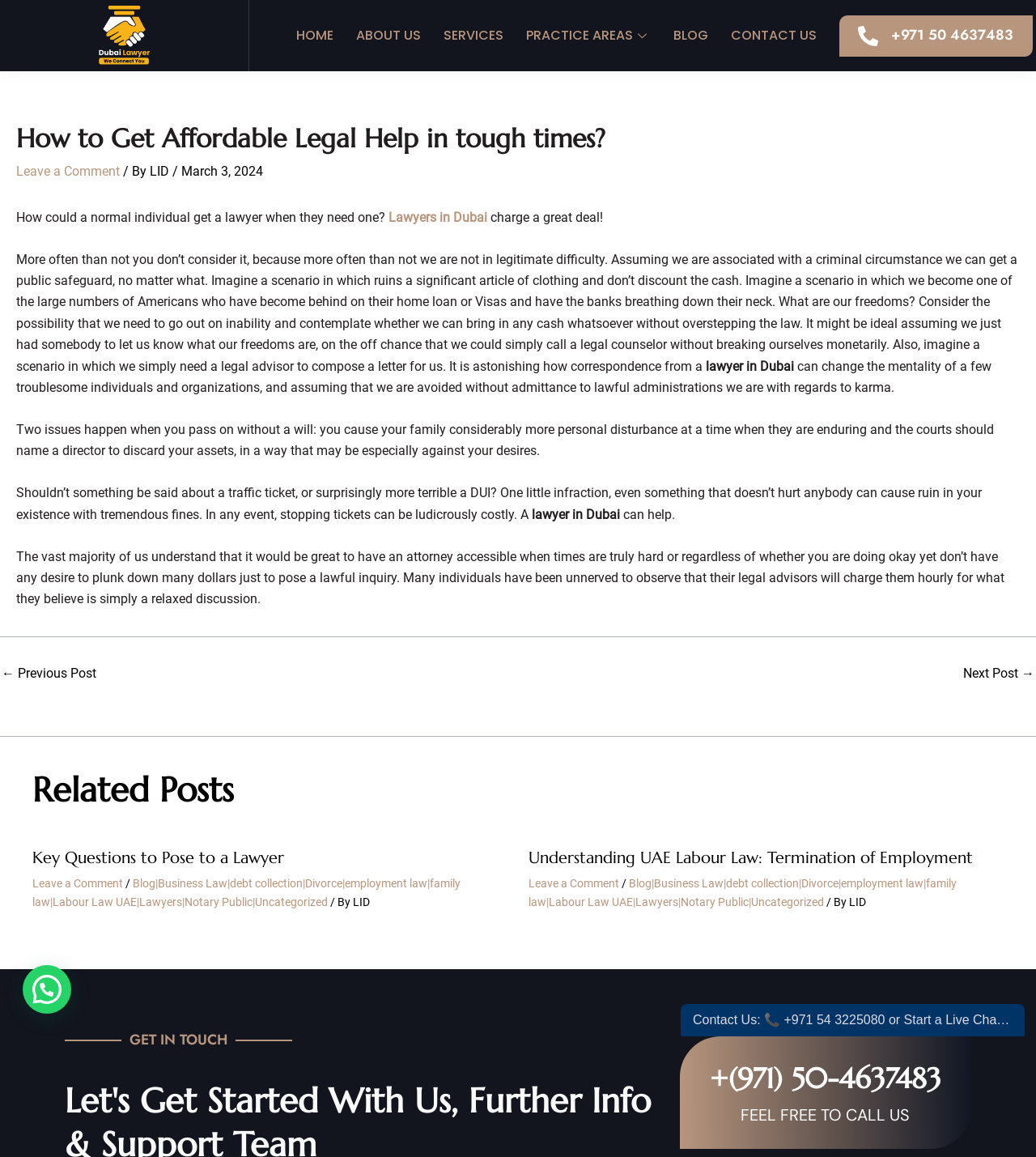What is the primary heading on this webpage?

How to Get Affordable Legal Help in tough times?